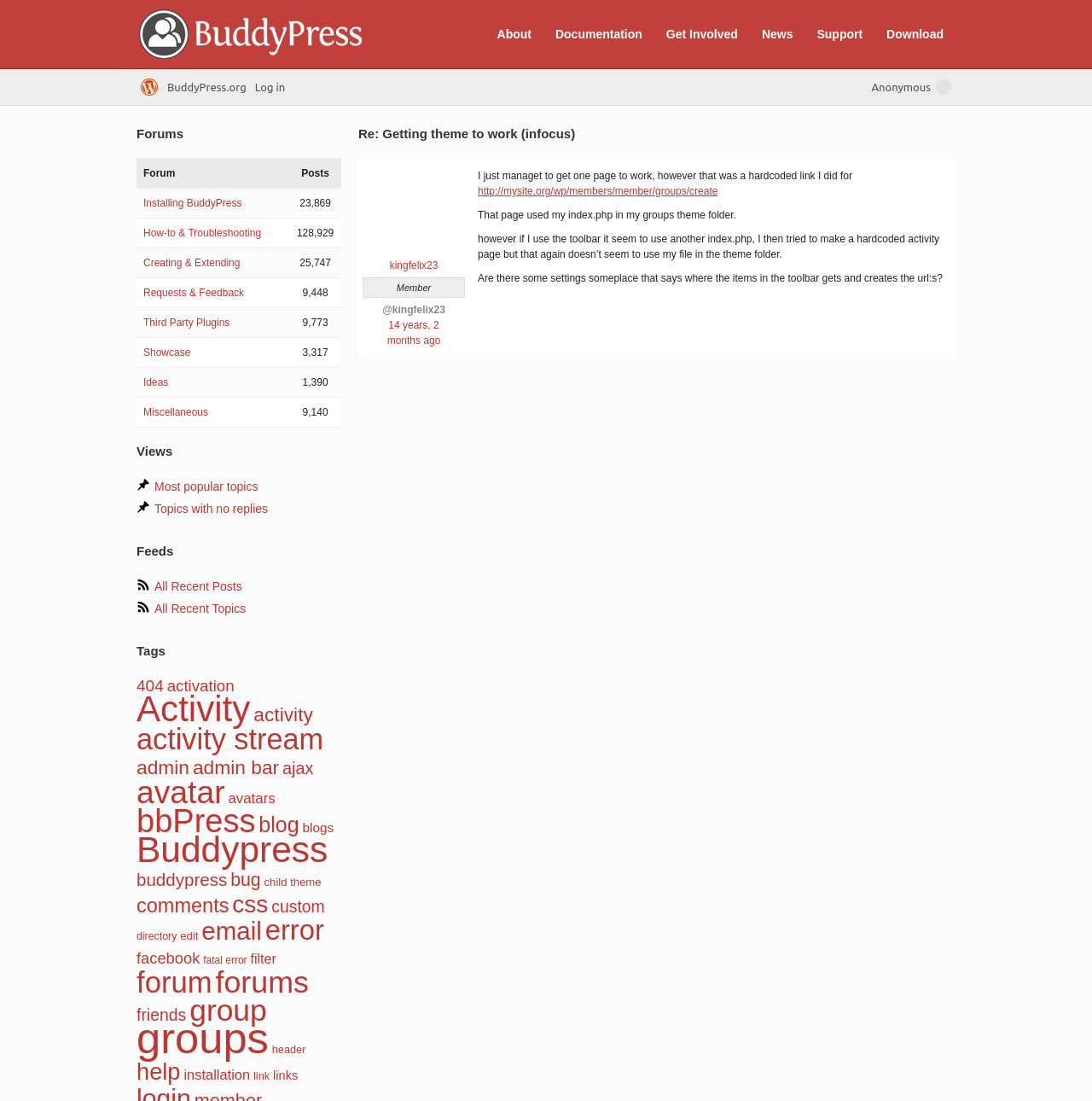Identify the bounding box coordinates for the region to click in order to carry out this instruction: "Read the topic 'Installing BuddyPress'". Provide the coordinates using four float numbers between 0 and 1, formatted as [left, top, right, bottom].

[0.131, 0.179, 0.221, 0.19]